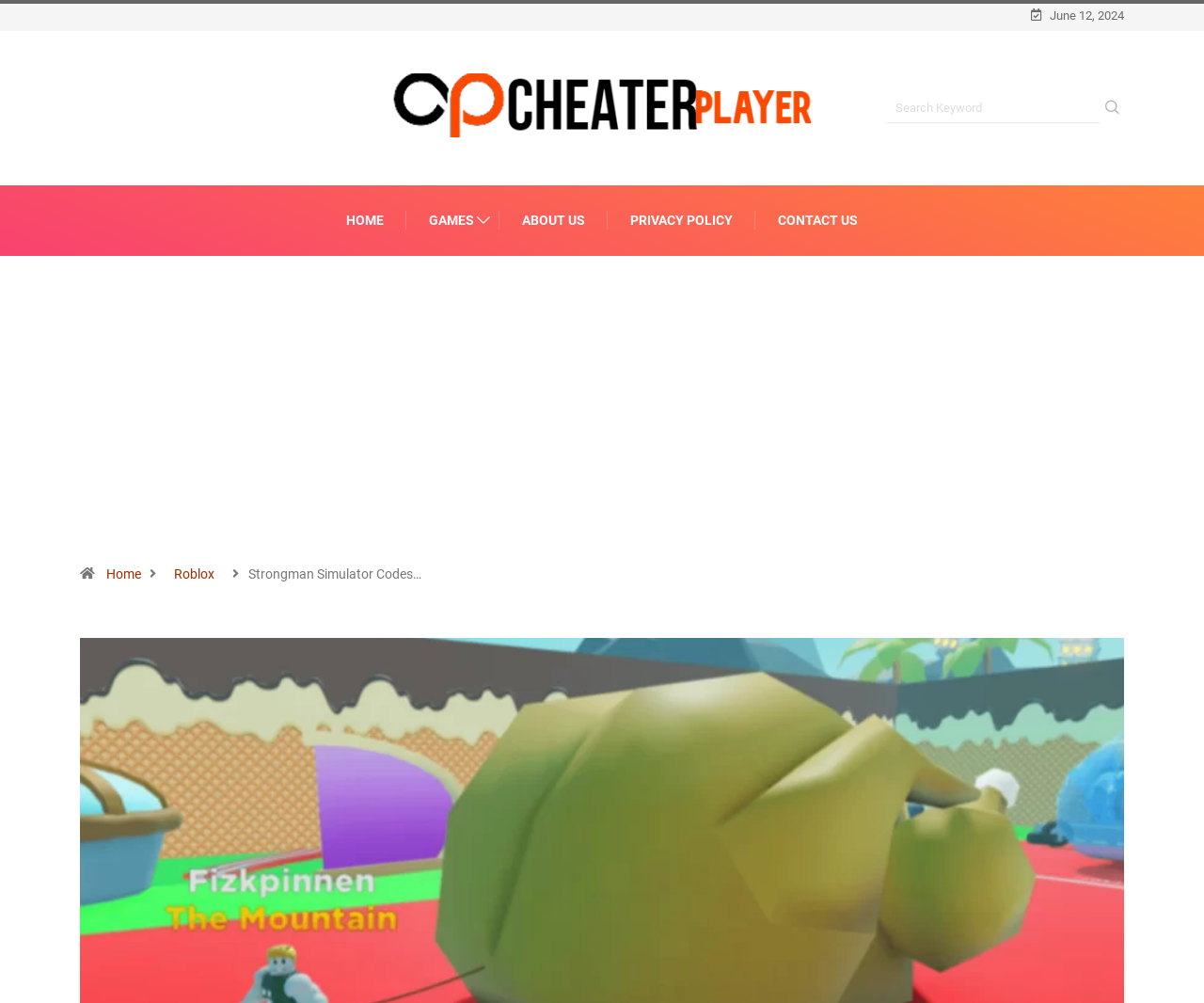Please specify the coordinates of the bounding box for the element that should be clicked to carry out this instruction: "Check the ABOUT US section". The coordinates must be four float numbers between 0 and 1, formatted as [left, top, right, bottom].

[0.434, 0.185, 0.486, 0.255]